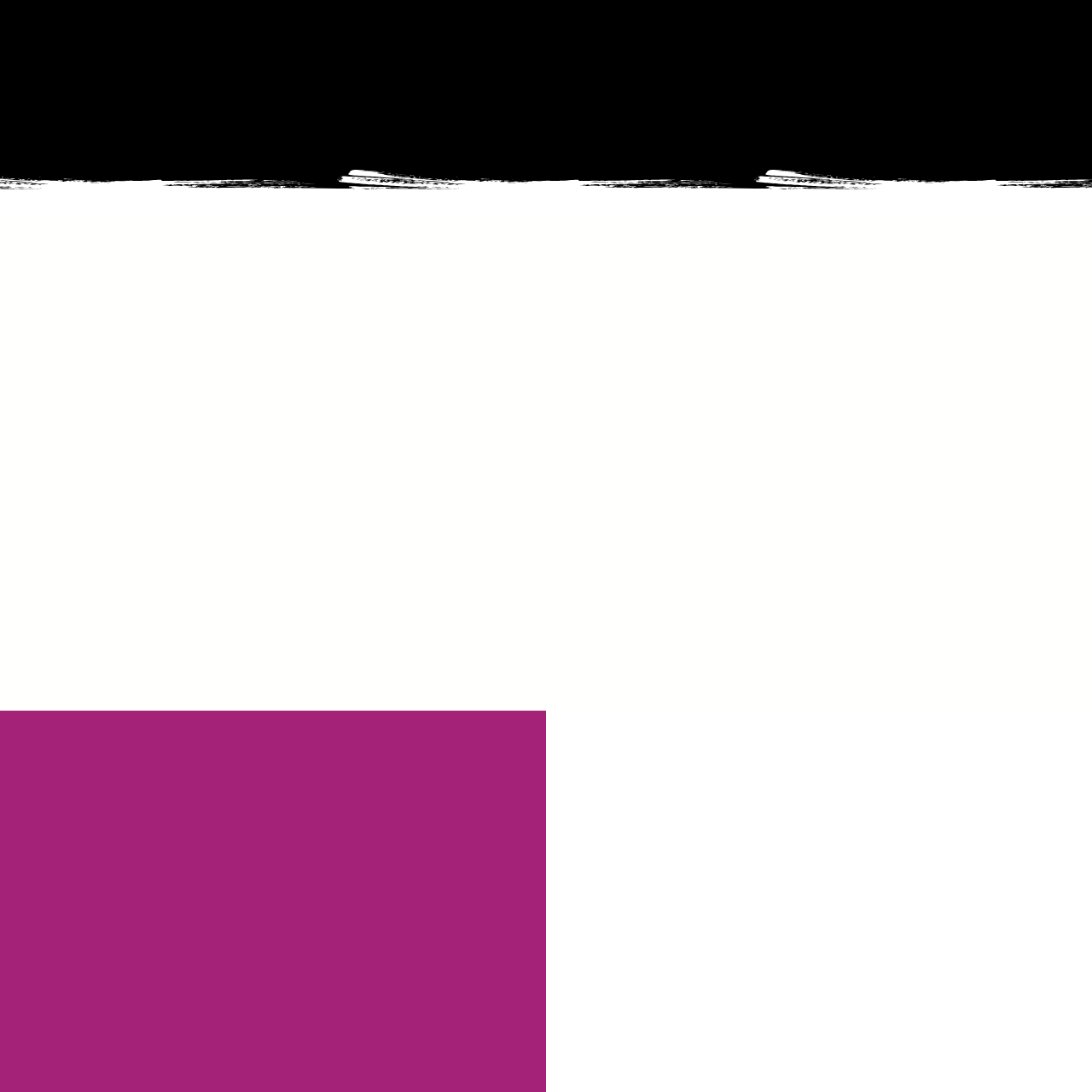Direct your attention to the image within the red boundary, Can the assist band be easily carried while traveling?
 Respond with a single word or phrase.

Yes